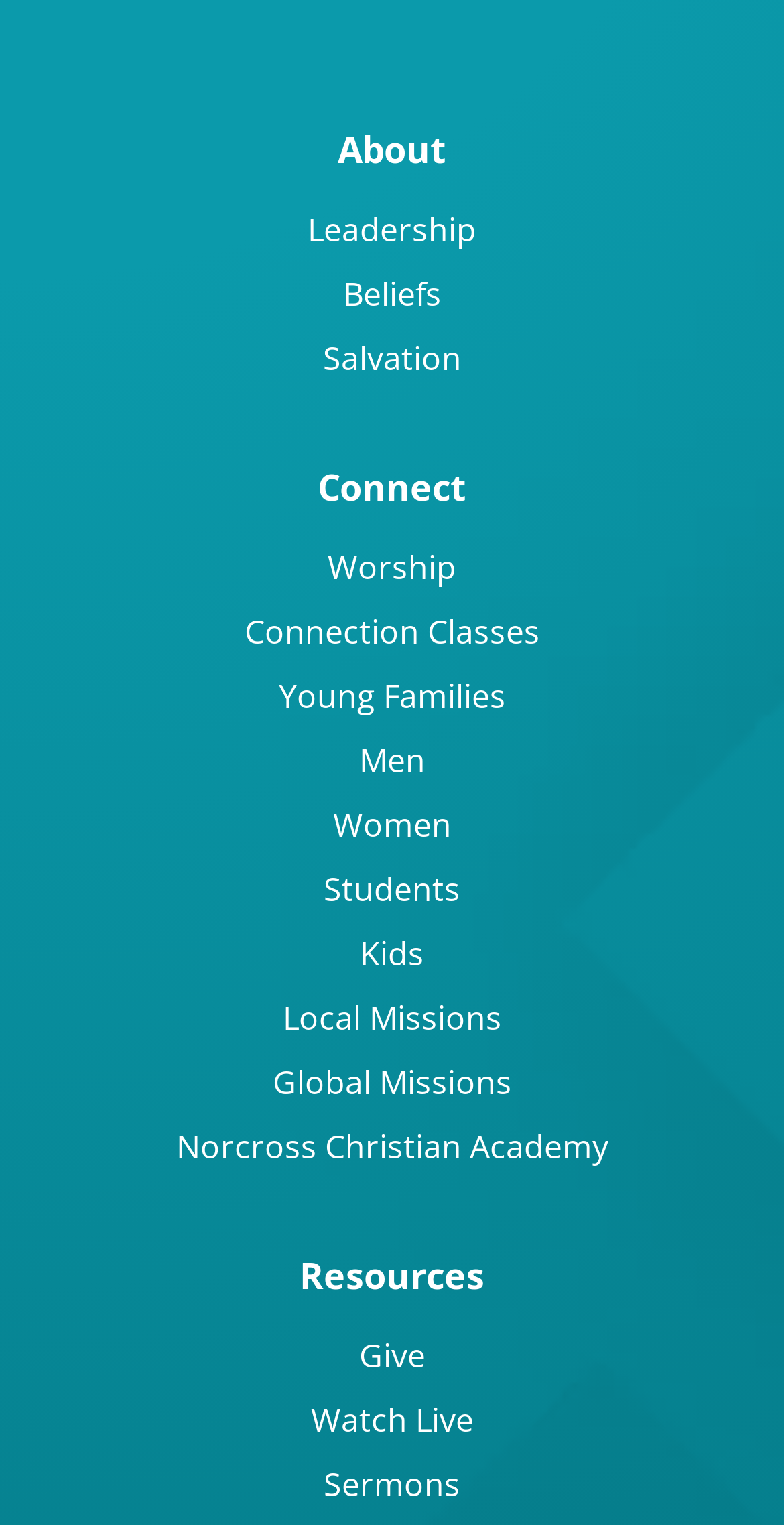Please indicate the bounding box coordinates of the element's region to be clicked to achieve the instruction: "contact us". Provide the coordinates as four float numbers between 0 and 1, i.e., [left, top, right, bottom].

None